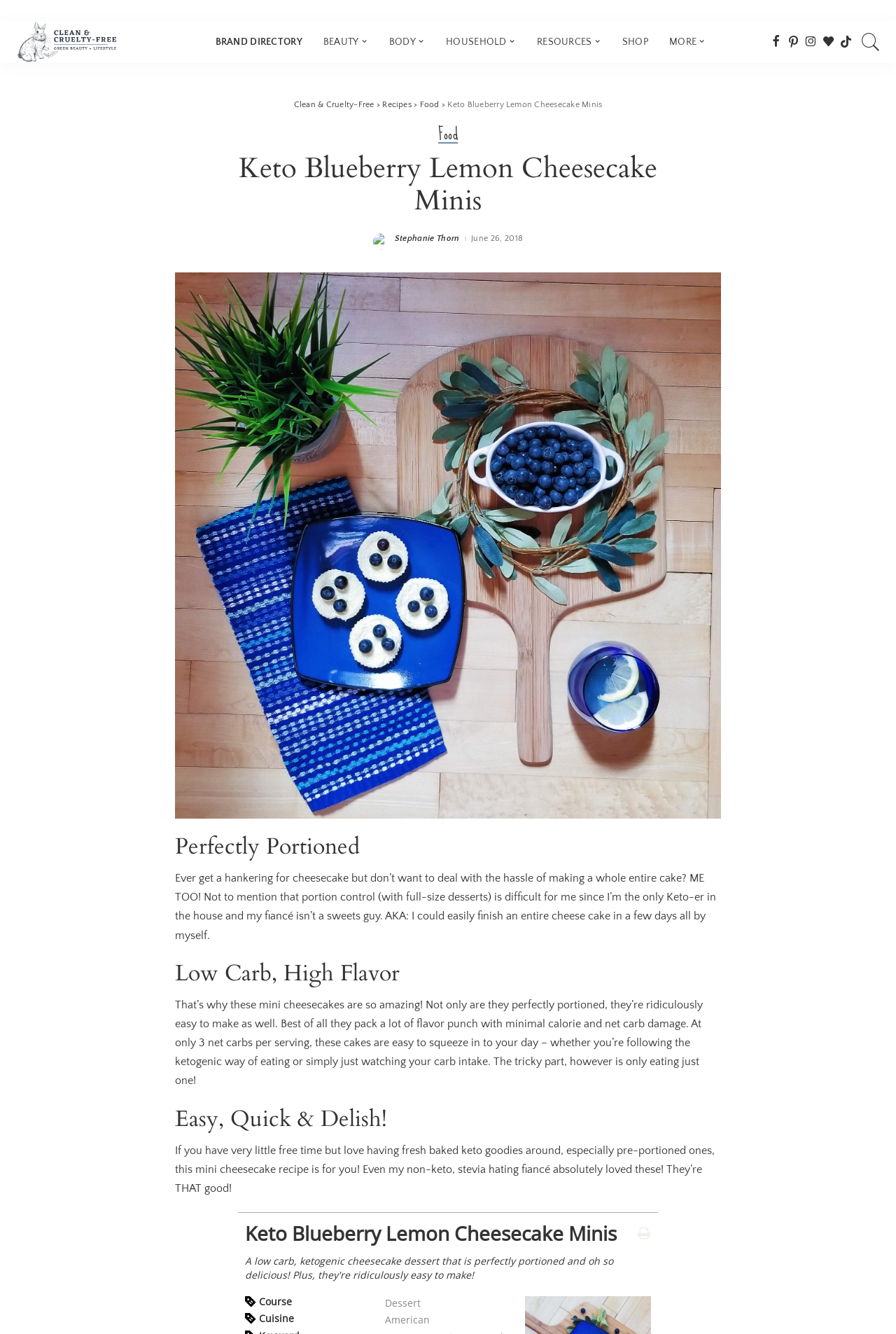Indicate the bounding box coordinates of the clickable region to achieve the following instruction: "Click on the 'BRAND DIRECTORY' link."

[0.229, 0.016, 0.349, 0.047]